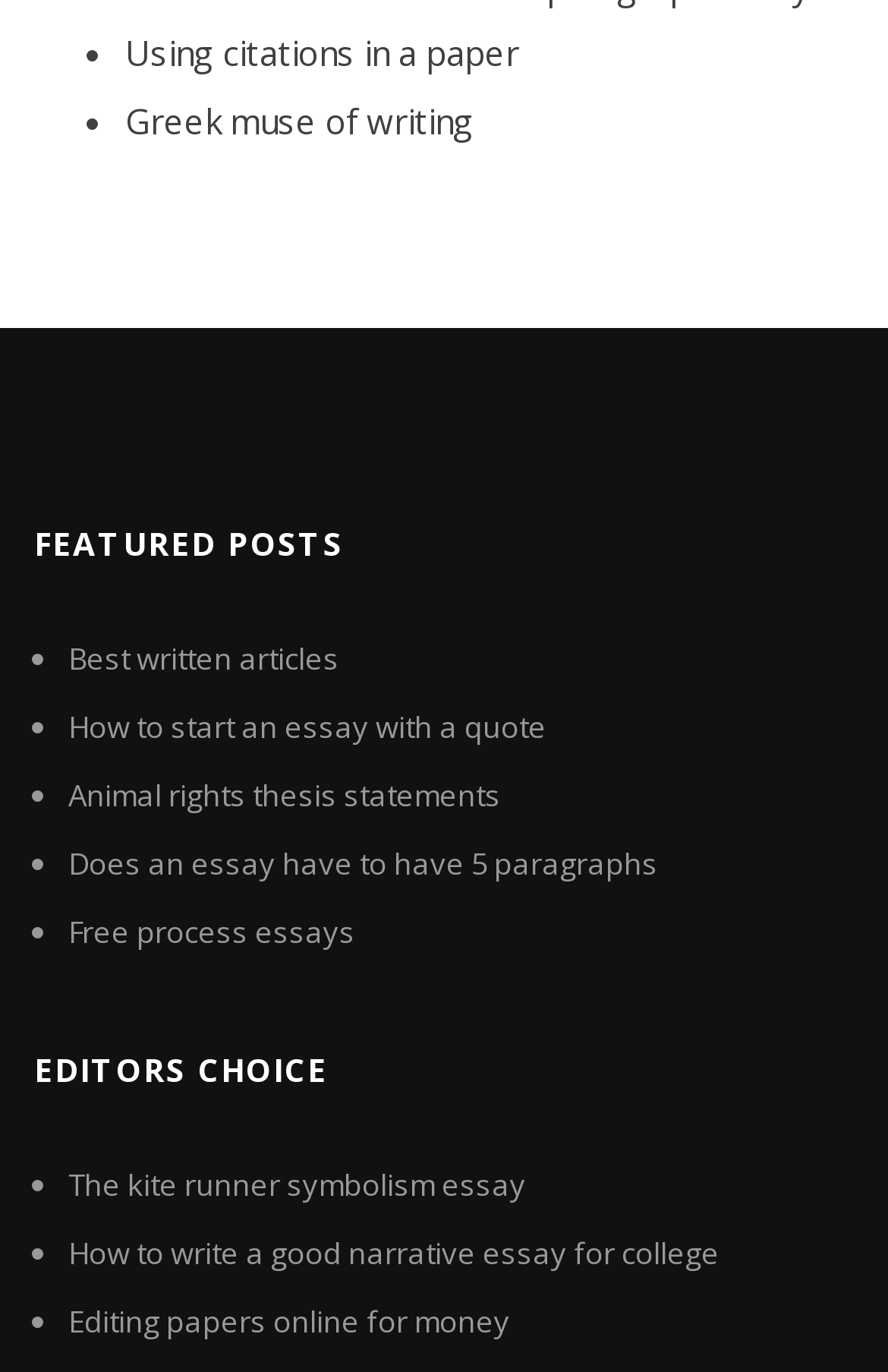How many links are under the 'EDITORS CHOICE' category?
Utilize the information in the image to give a detailed answer to the question.

The 'EDITORS CHOICE' category has three links: 'The kite runner symbolism essay', 'How to write a good narrative essay for college', and 'Editing papers online for money'. These links are identified by their bounding box coordinates and OCR text.